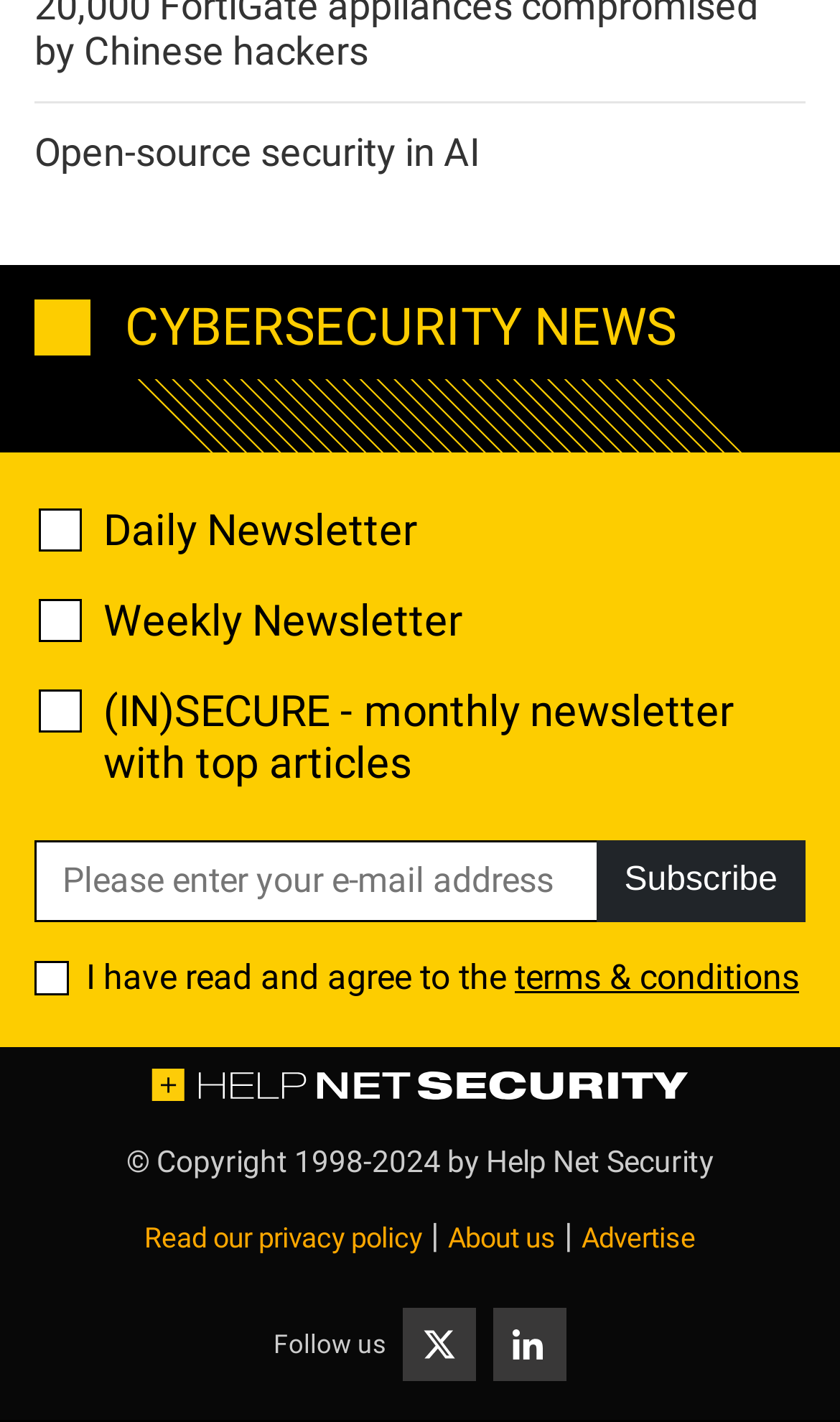Find the bounding box coordinates for the element that must be clicked to complete the instruction: "Subscribe to the newsletter". The coordinates should be four float numbers between 0 and 1, indicated as [left, top, right, bottom].

[0.71, 0.591, 0.959, 0.649]